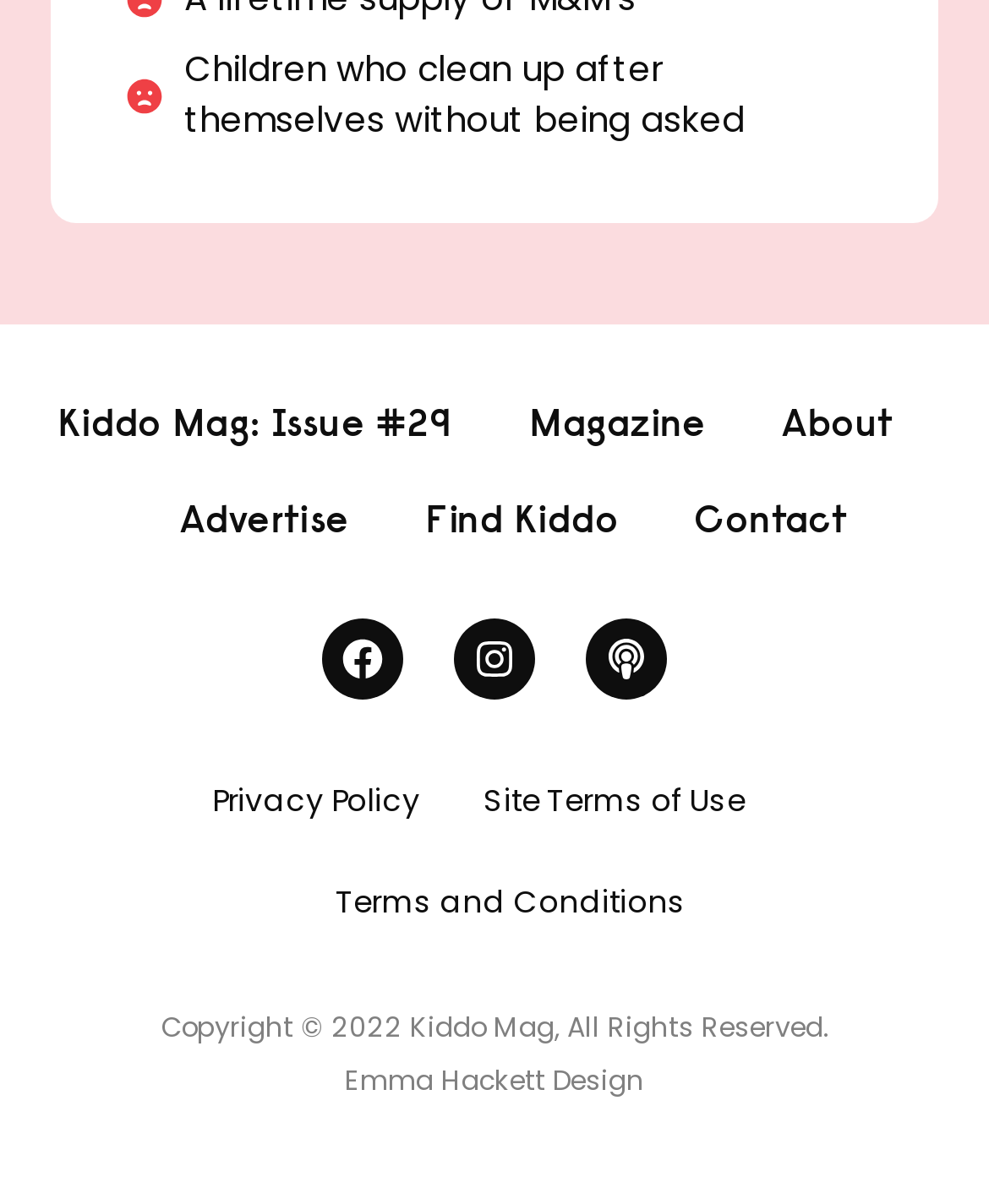What is the name of the magazine? Please answer the question using a single word or phrase based on the image.

Kiddo Mag